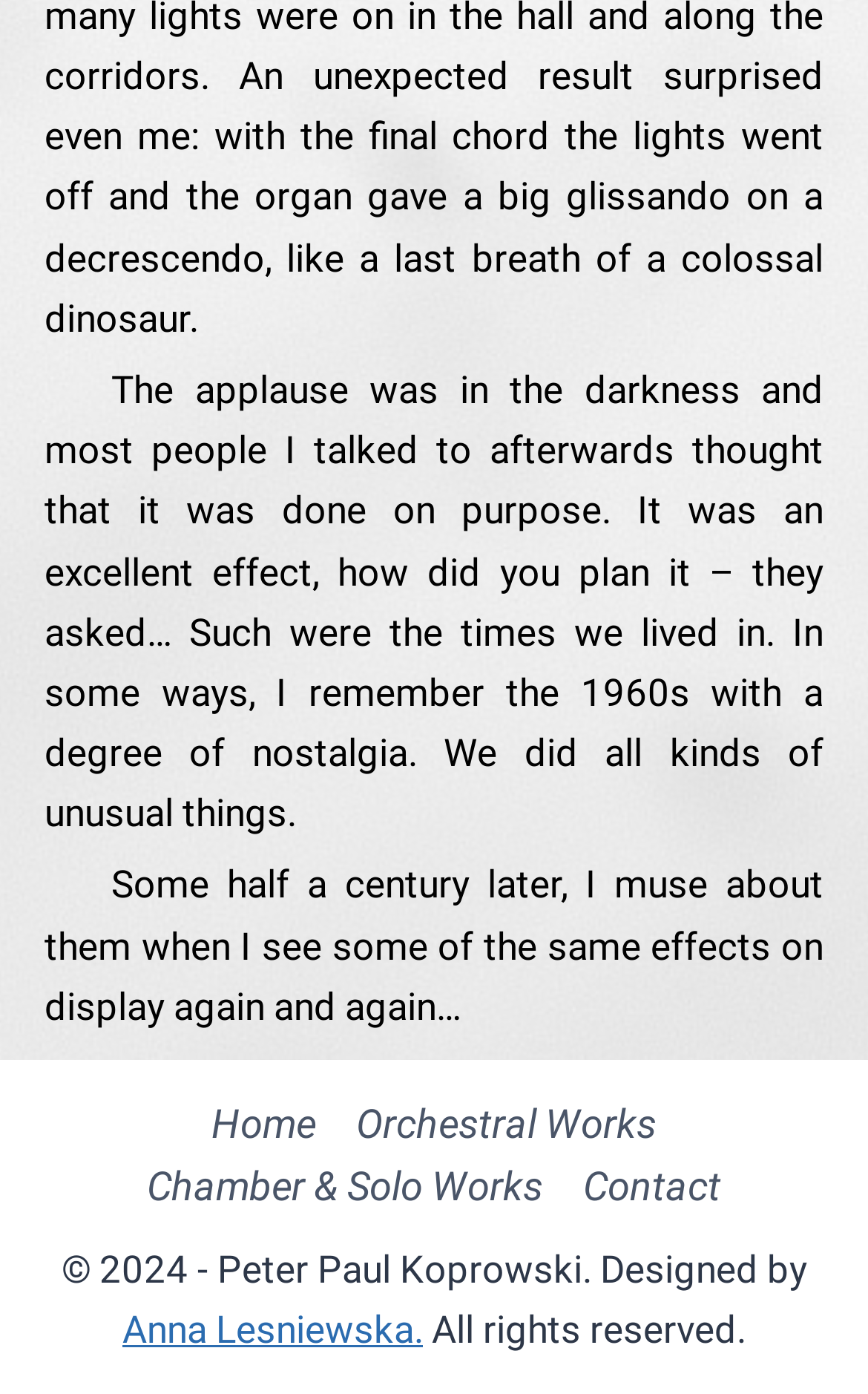What is the purpose of the footer section?
Look at the image and answer the question with a single word or phrase.

To provide navigation and copyright information